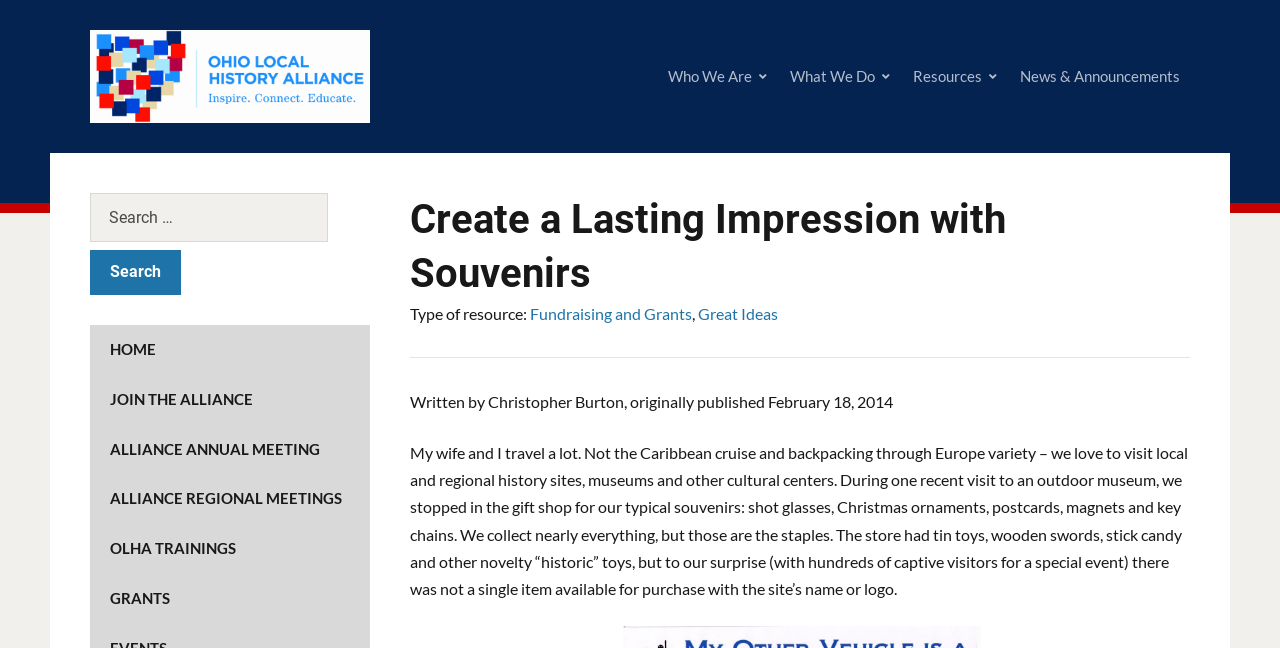Please find the bounding box coordinates in the format (top-left x, top-left y, bottom-right x, bottom-right y) for the given element description. Ensure the coordinates are floating point numbers between 0 and 1. Description: Grants

[0.07, 0.886, 0.289, 0.961]